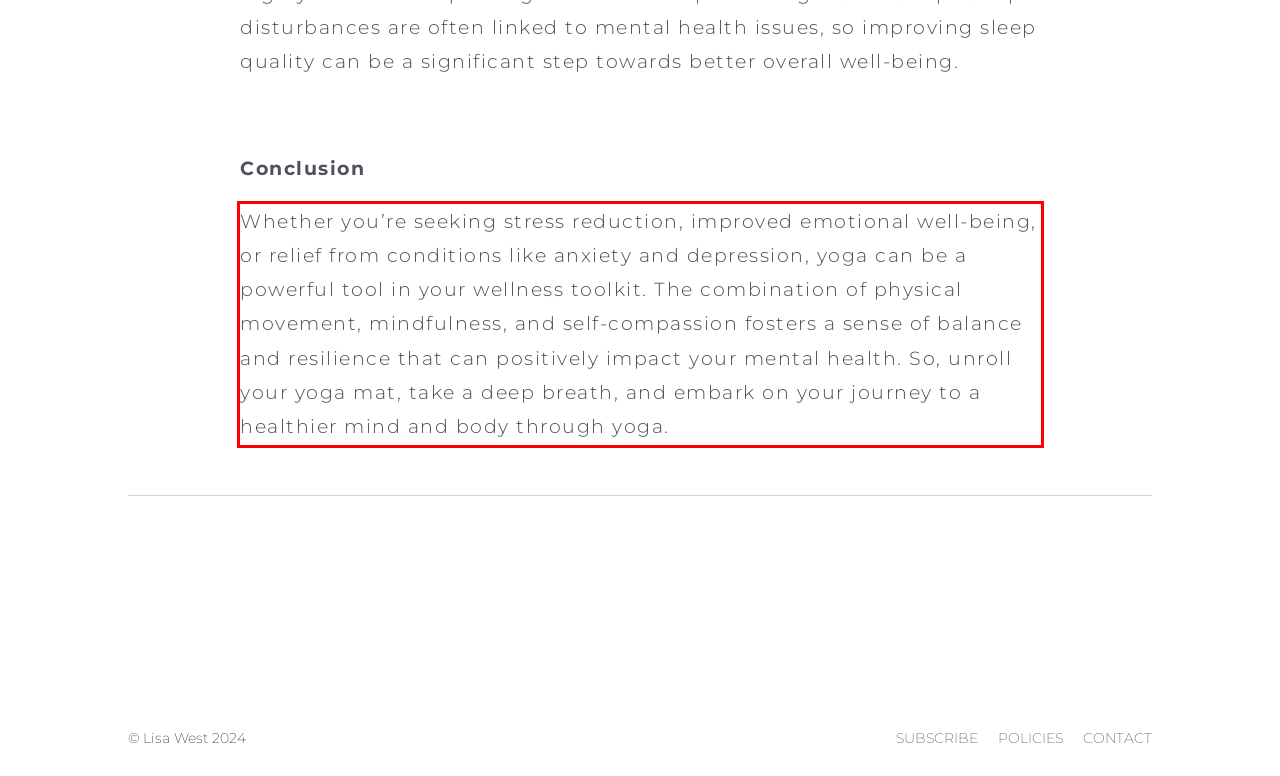Please analyze the screenshot of a webpage and extract the text content within the red bounding box using OCR.

Whether you’re seeking stress reduction, improved emotional well-being, or relief from conditions like anxiety and depression, yoga can be a powerful tool in your wellness toolkit. The combination of physical movement, mindfulness, and self-compassion fosters a sense of balance and resilience that can positively impact your mental health. So, unroll your yoga mat, take a deep breath, and embark on your journey to a healthier mind and body through yoga.